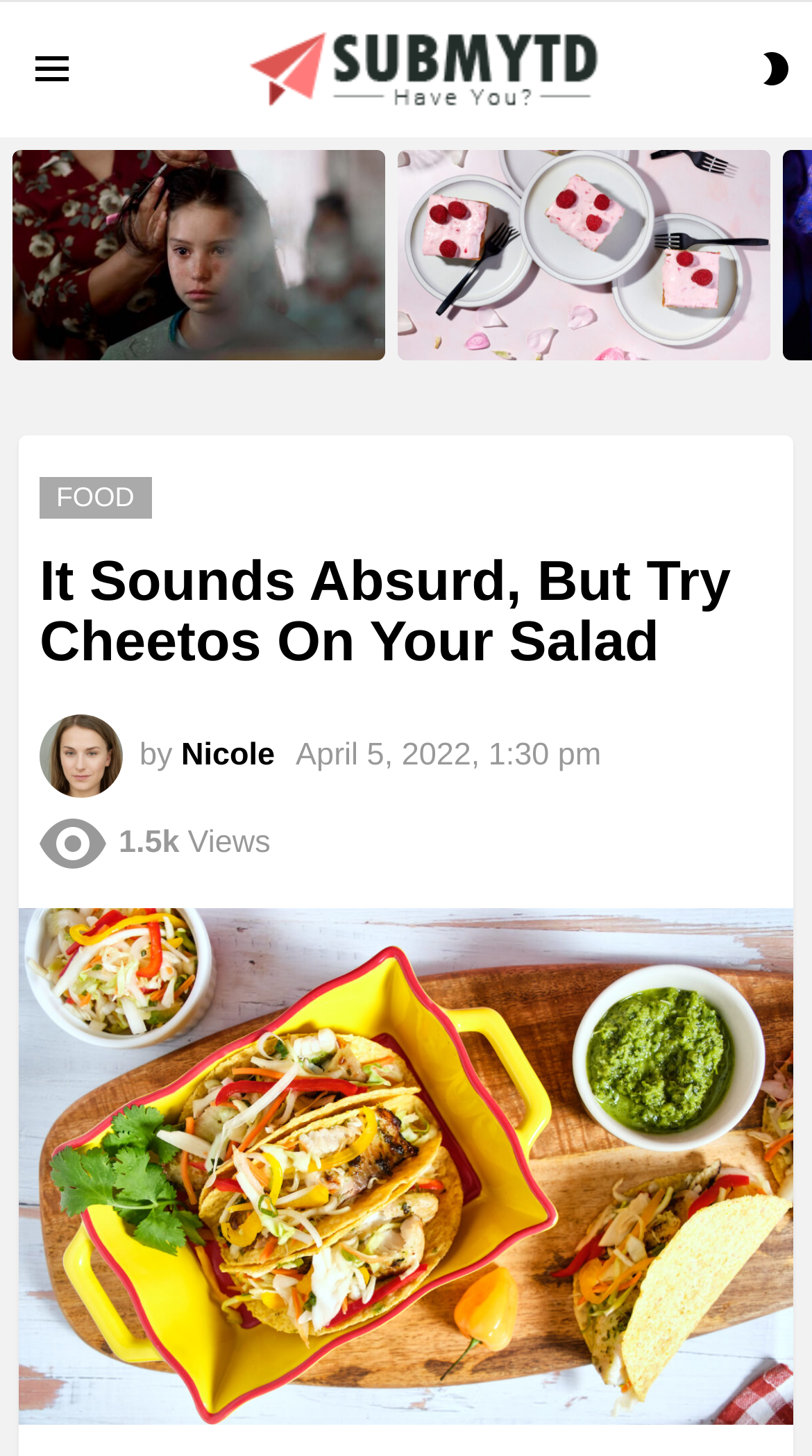What is the main title displayed on this webpage?

It Sounds Absurd, But Try Cheetos On Your Salad